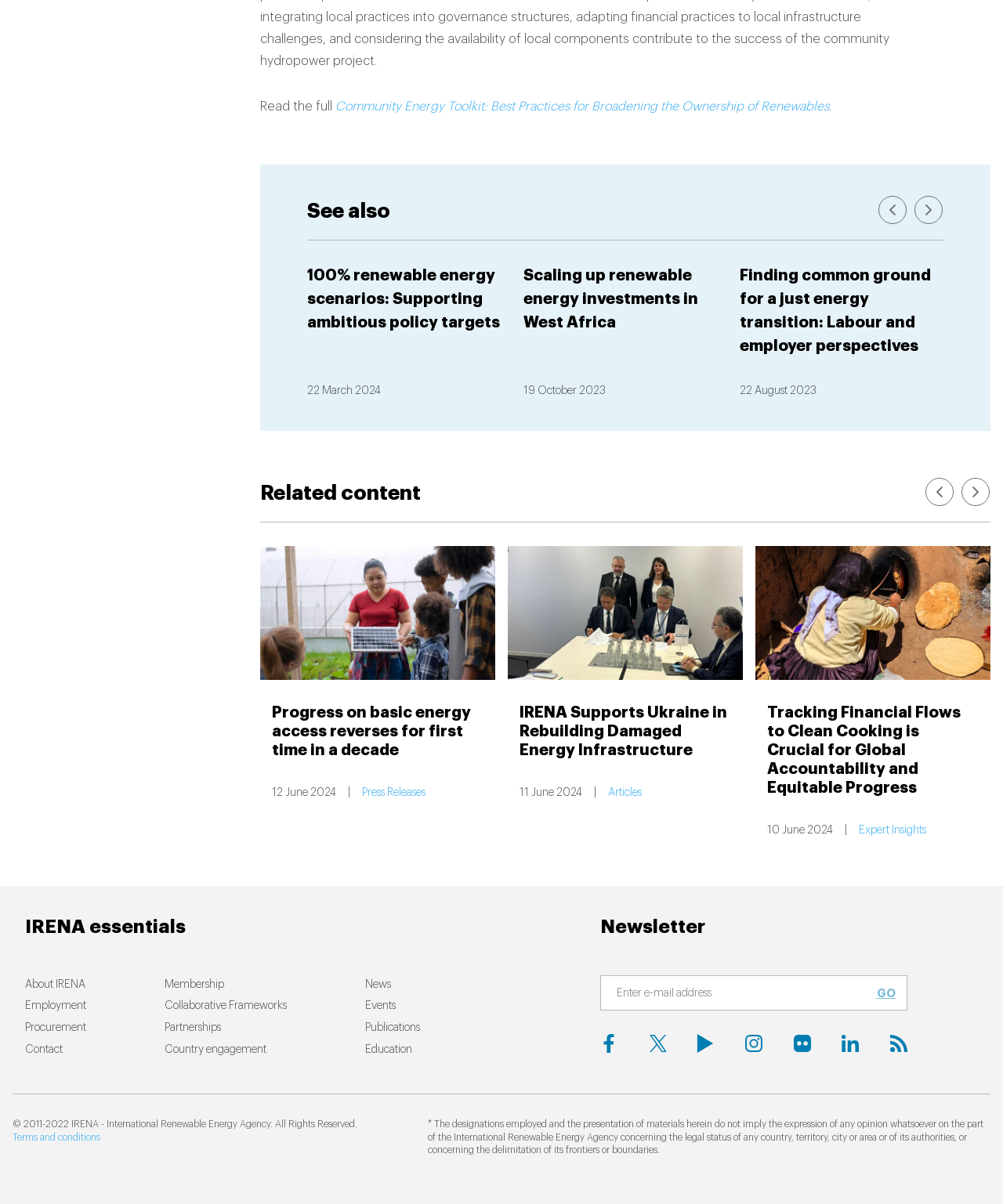Based on the image, give a detailed response to the question: How many buttons are there in the 'Related content' section?

I counted the number of button elements in the 'Related content' section and found that there are 2 buttons.